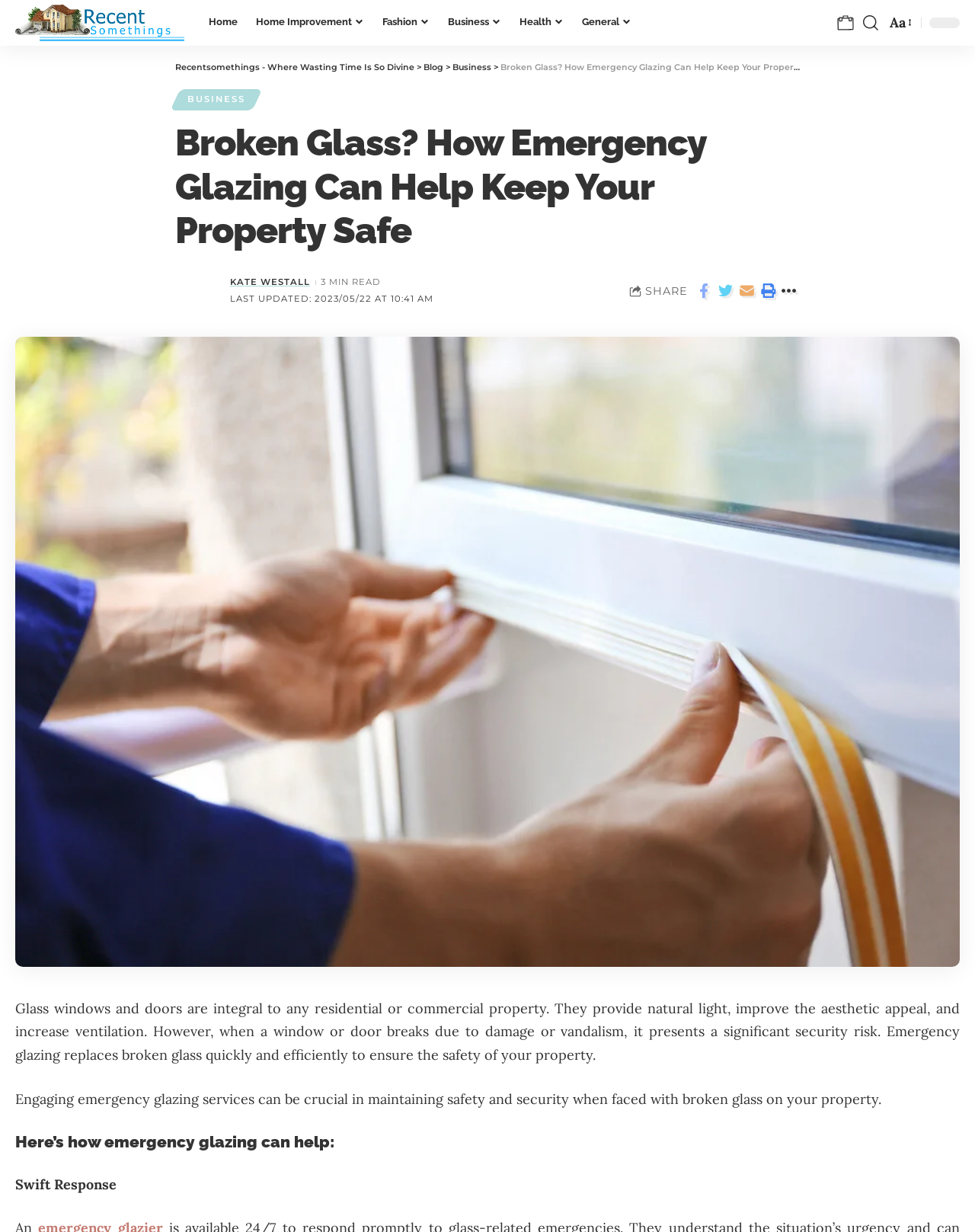Show me the bounding box coordinates of the clickable region to achieve the task as per the instruction: "go to home page".

[0.204, 0.0, 0.253, 0.037]